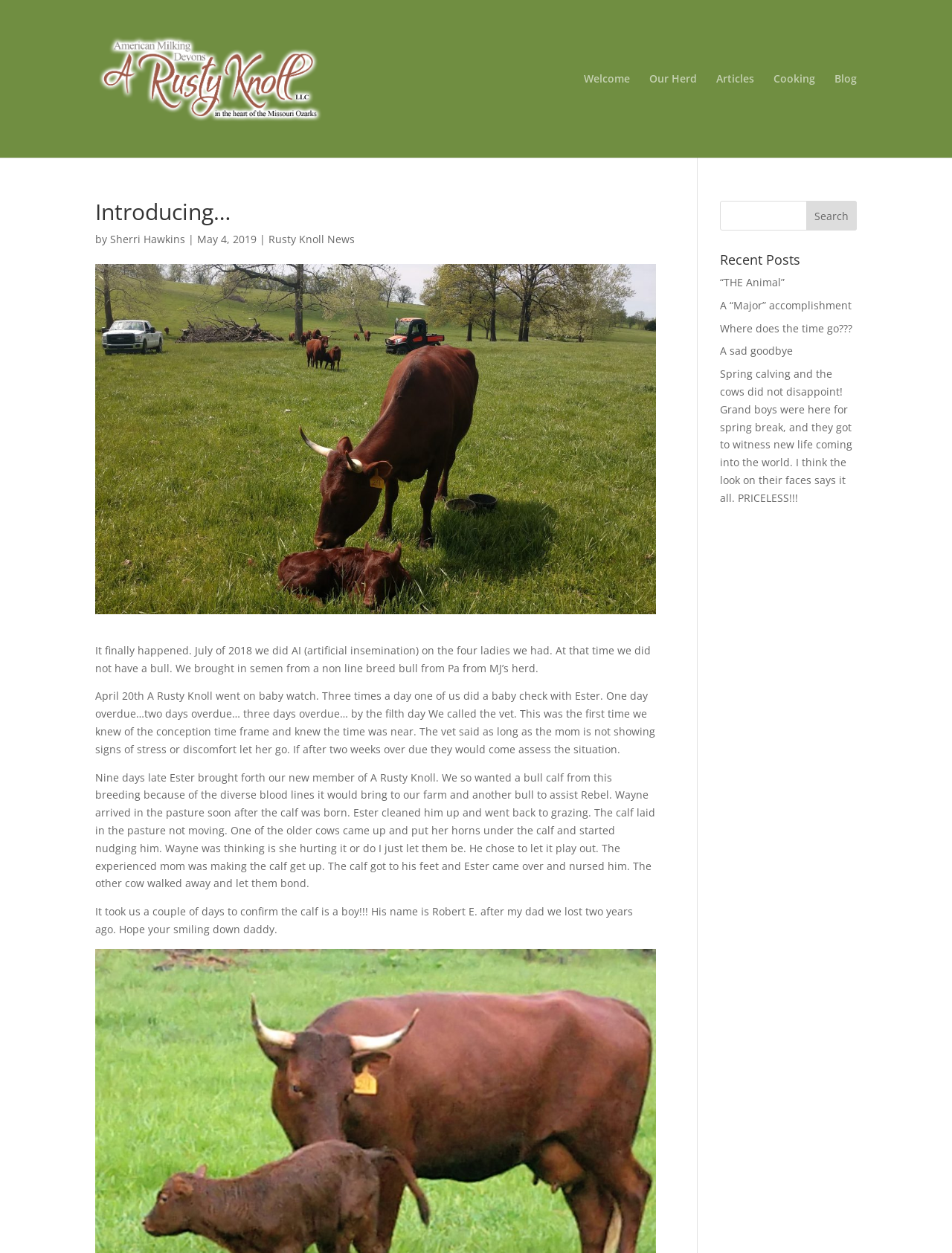Pinpoint the bounding box coordinates of the clickable area needed to execute the instruction: "Read the blog post 'Spring calving and the cows did not disappoint!' ". The coordinates should be specified as four float numbers between 0 and 1, i.e., [left, top, right, bottom].

[0.756, 0.293, 0.895, 0.403]